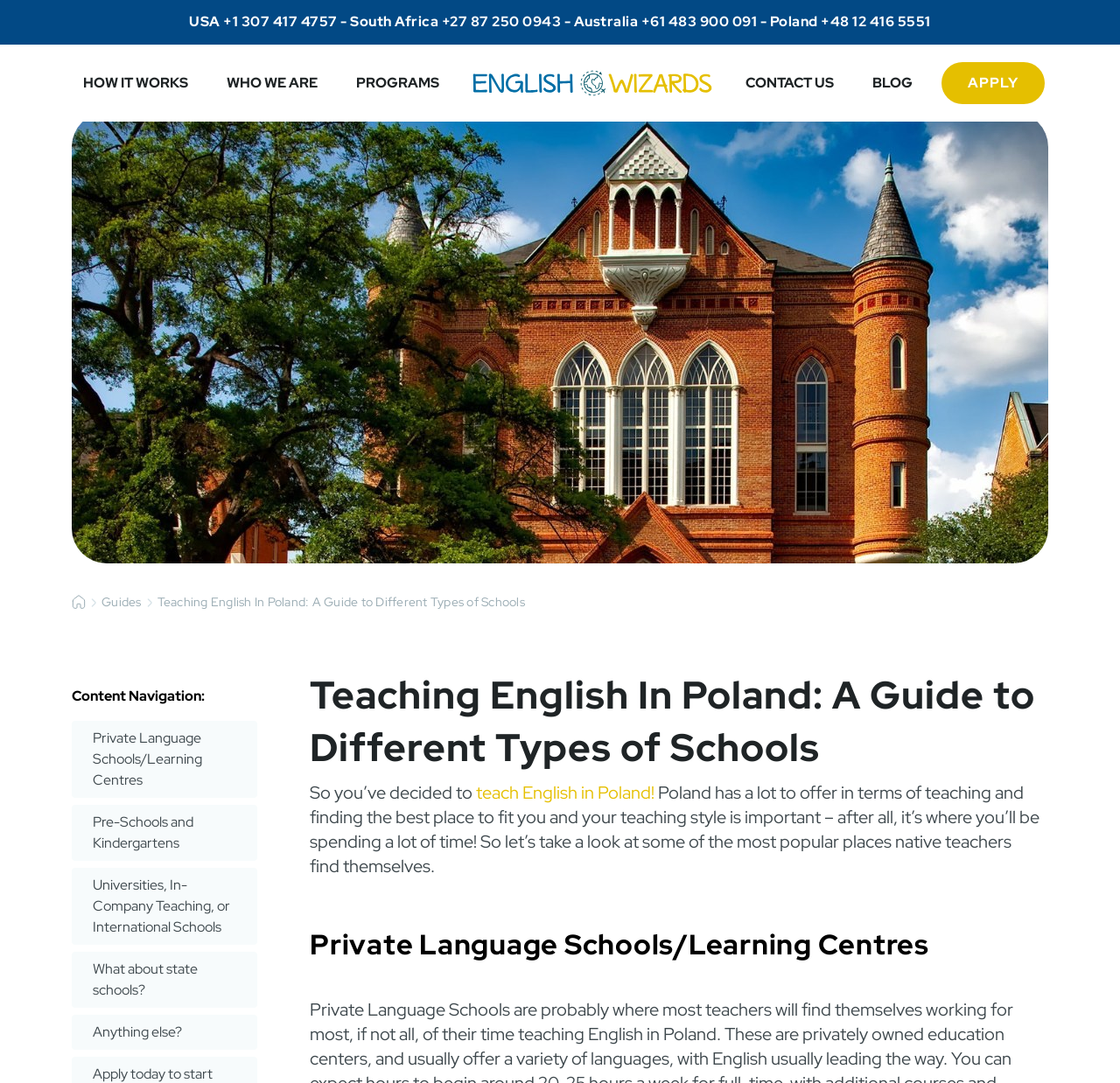Find the bounding box coordinates of the clickable element required to execute the following instruction: "Click the 'HOW IT WORKS' link". Provide the coordinates as four float numbers between 0 and 1, i.e., [left, top, right, bottom].

[0.074, 0.068, 0.168, 0.085]